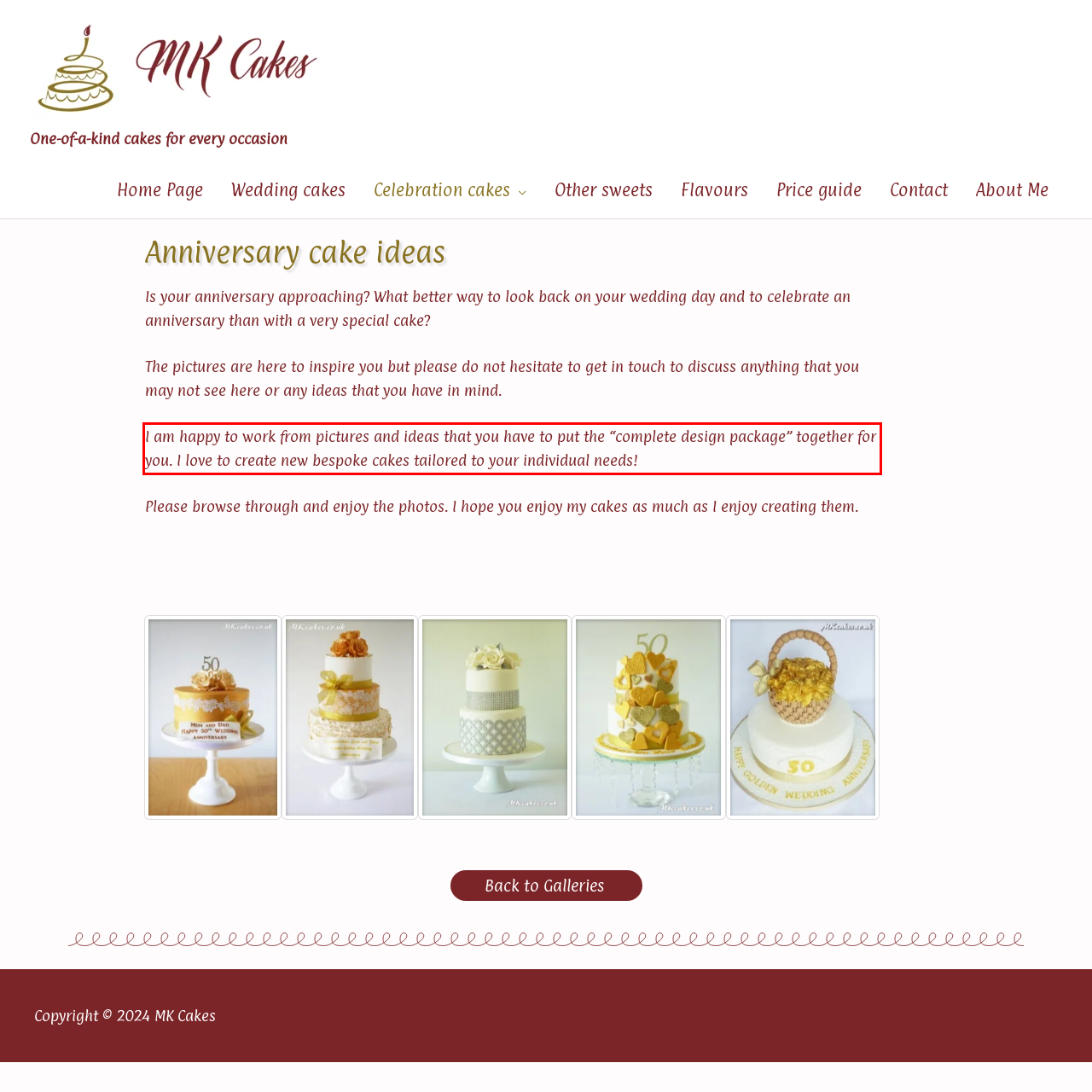You have a screenshot of a webpage, and there is a red bounding box around a UI element. Utilize OCR to extract the text within this red bounding box.

I am happy to work from pictures and ideas that you have to put the “complete design package” together for you. I love to create new bespoke cakes tailored to your individual needs!